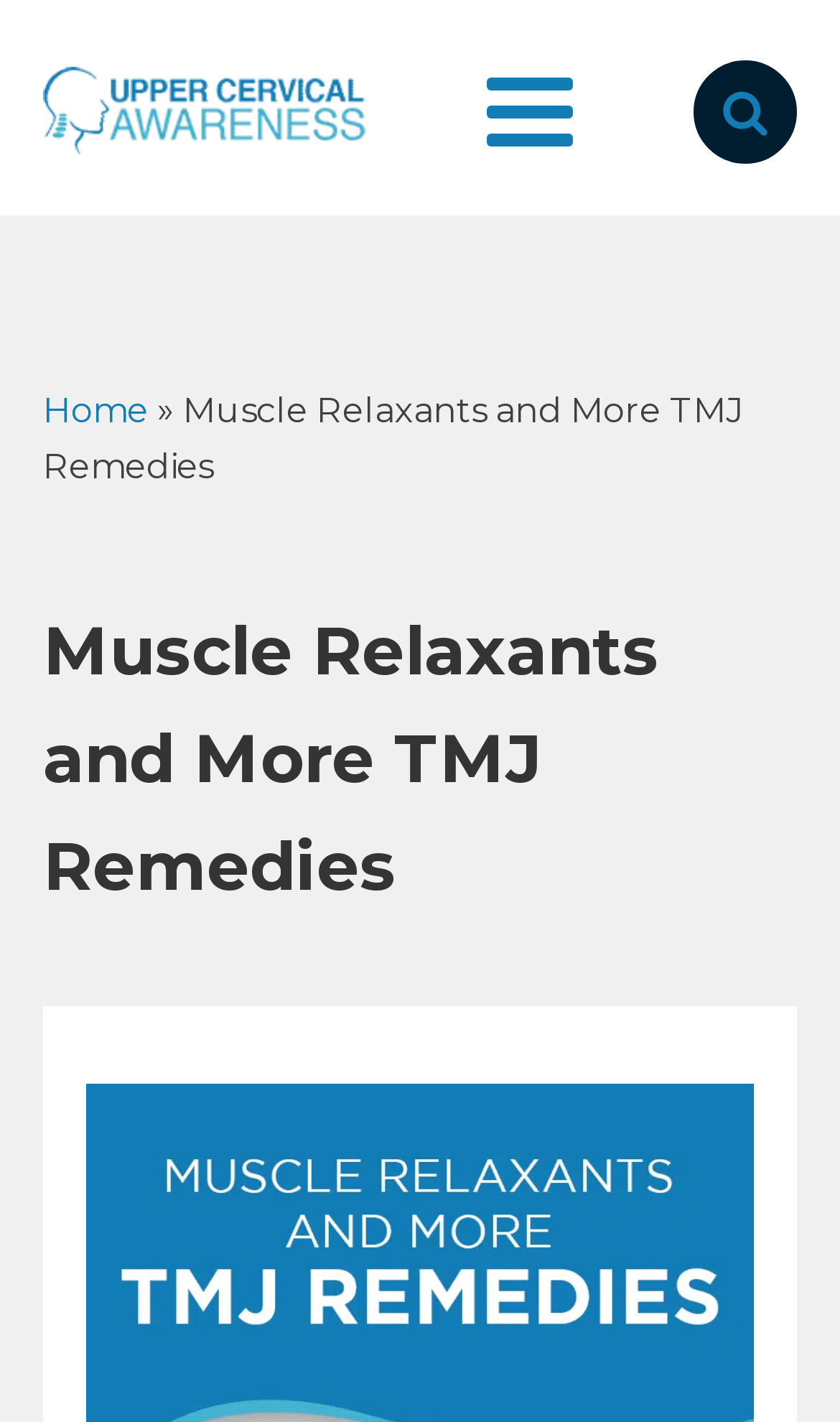How many navigation links are there?
Using the image, answer in one word or phrase.

2